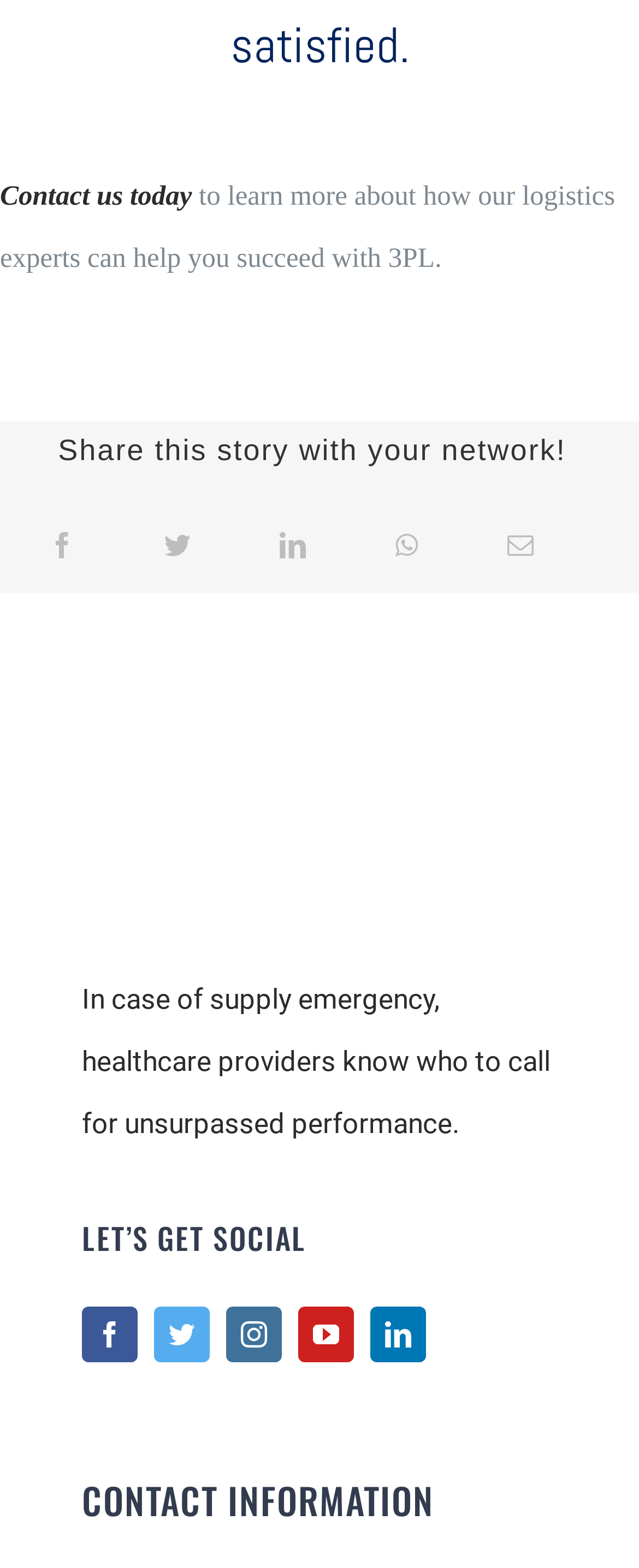Please identify the bounding box coordinates of the element on the webpage that should be clicked to follow this instruction: "Get in touch through Email". The bounding box coordinates should be given as four float numbers between 0 and 1, formatted as [left, top, right, bottom].

[0.768, 0.331, 0.861, 0.369]